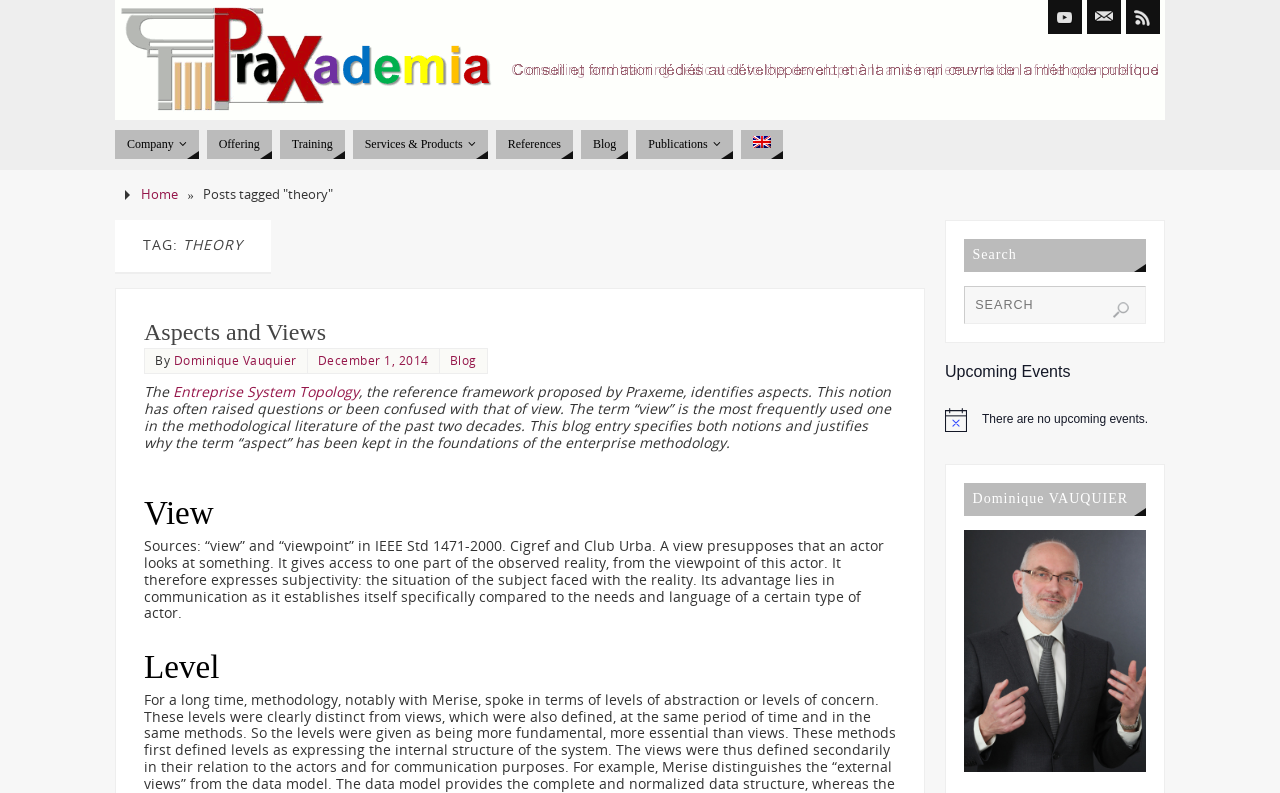Are there any upcoming events?
Give a one-word or short phrase answer based on the image.

No